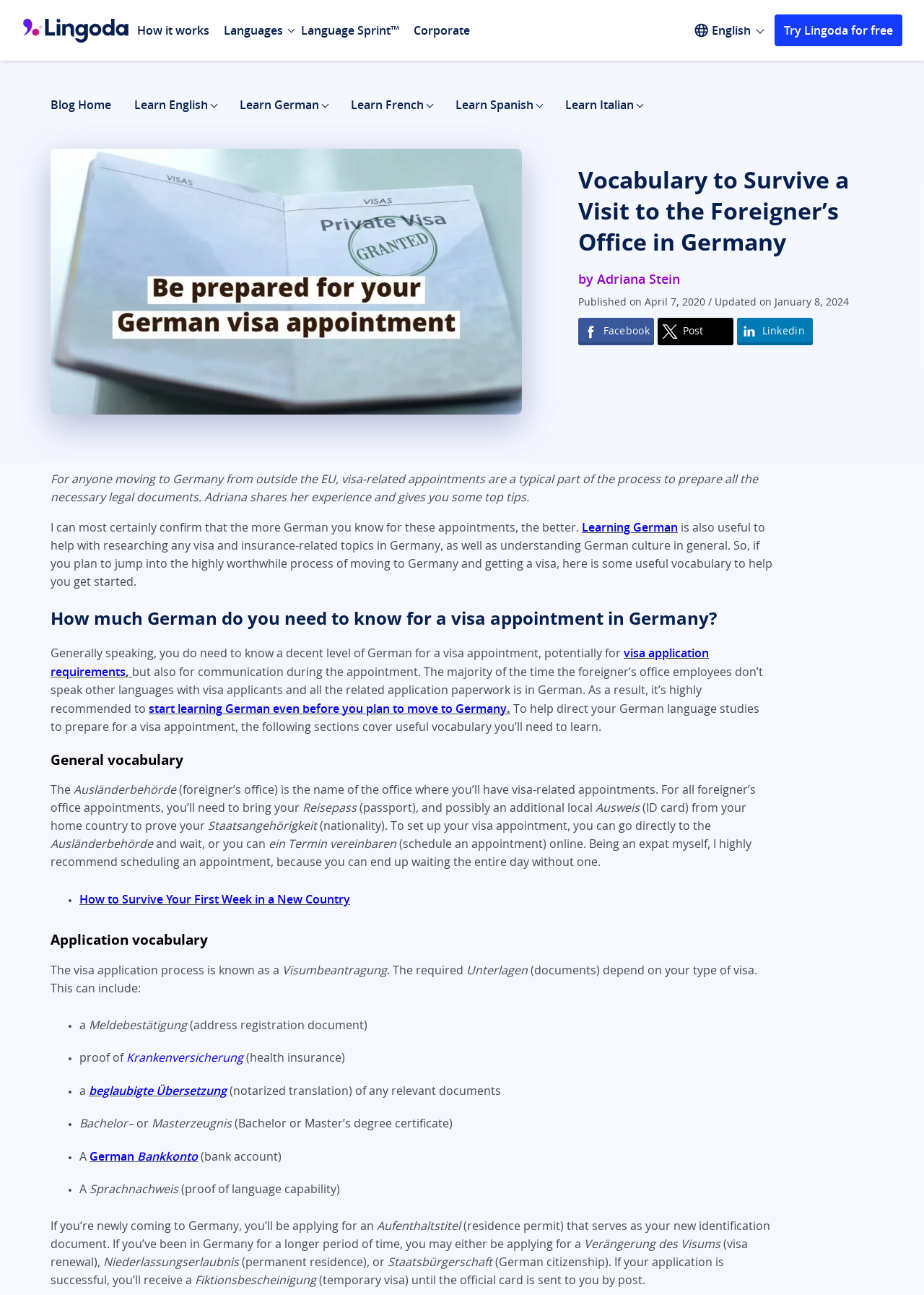Please find and report the primary heading text from the webpage.

Vocabulary to Survive a Visit to the Foreigner’s Office in Germany